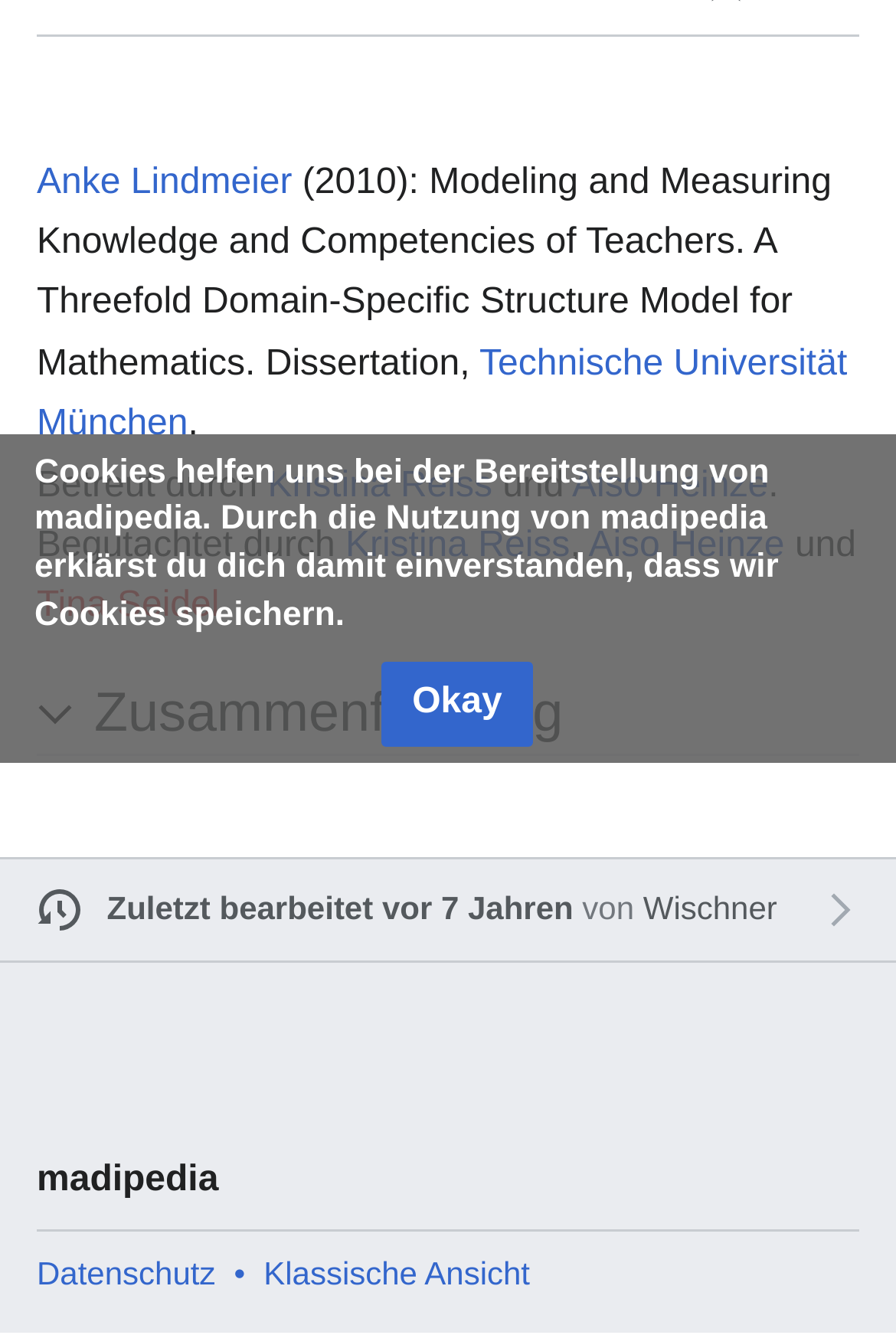Find the bounding box coordinates corresponding to the UI element with the description: "Zuletzt bearbeitet vor 7 Jahren". The coordinates should be formatted as [left, top, right, bottom], with values as floats between 0 and 1.

[0.119, 0.666, 0.64, 0.694]